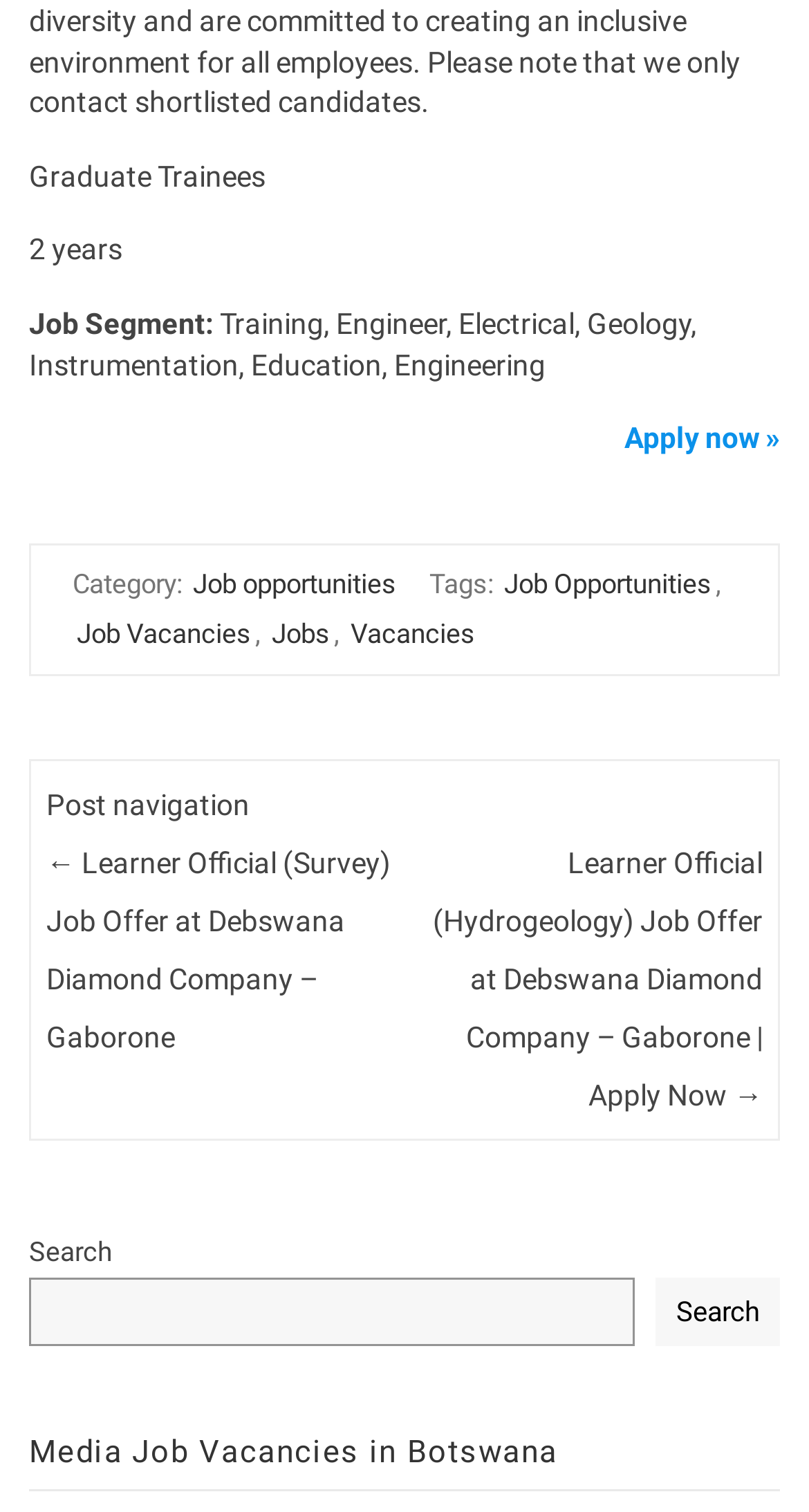Determine the bounding box coordinates for the UI element described. Format the coordinates as (top-left x, top-left y, bottom-right x, bottom-right y) and ensure all values are between 0 and 1. Element description: Jobs

[0.331, 0.406, 0.413, 0.432]